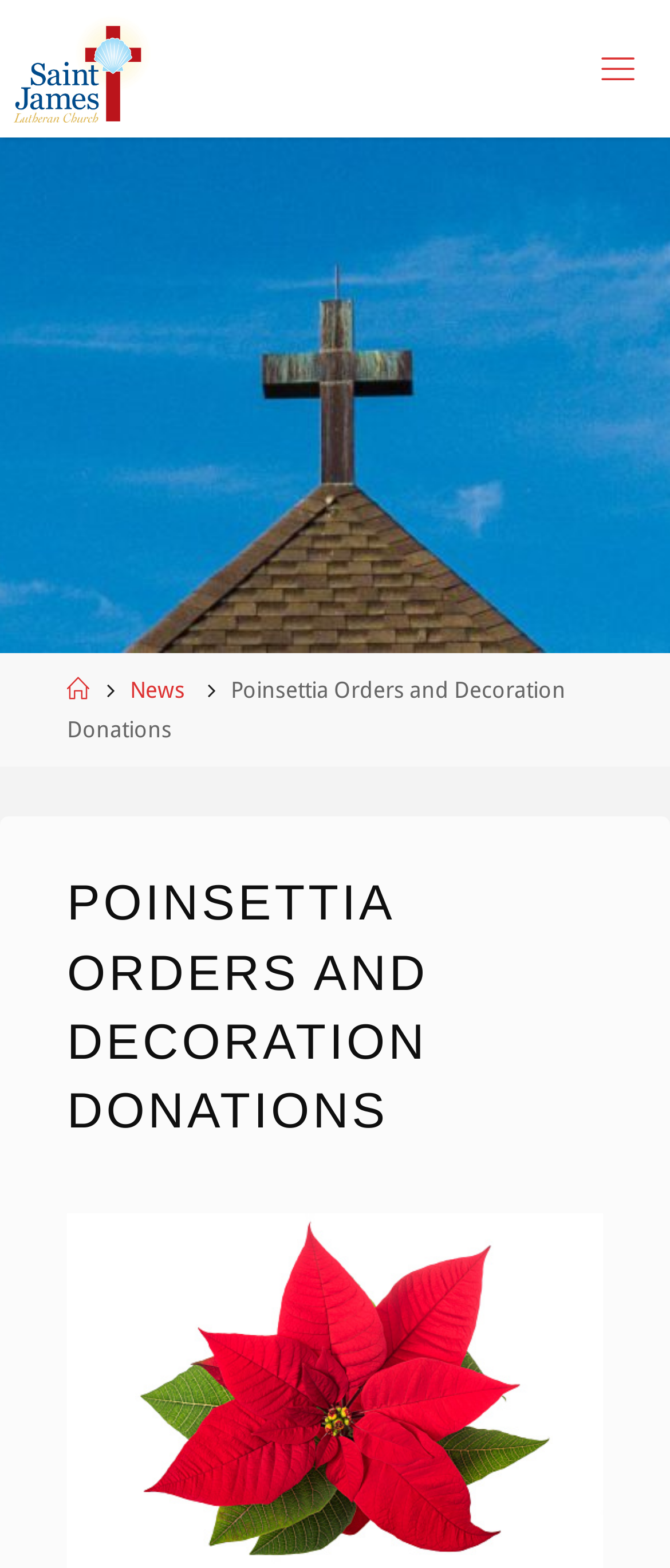What is the theme of the current webpage?
Based on the image, provide a one-word or brief-phrase response.

Poinsettia Orders and Decoration Donations